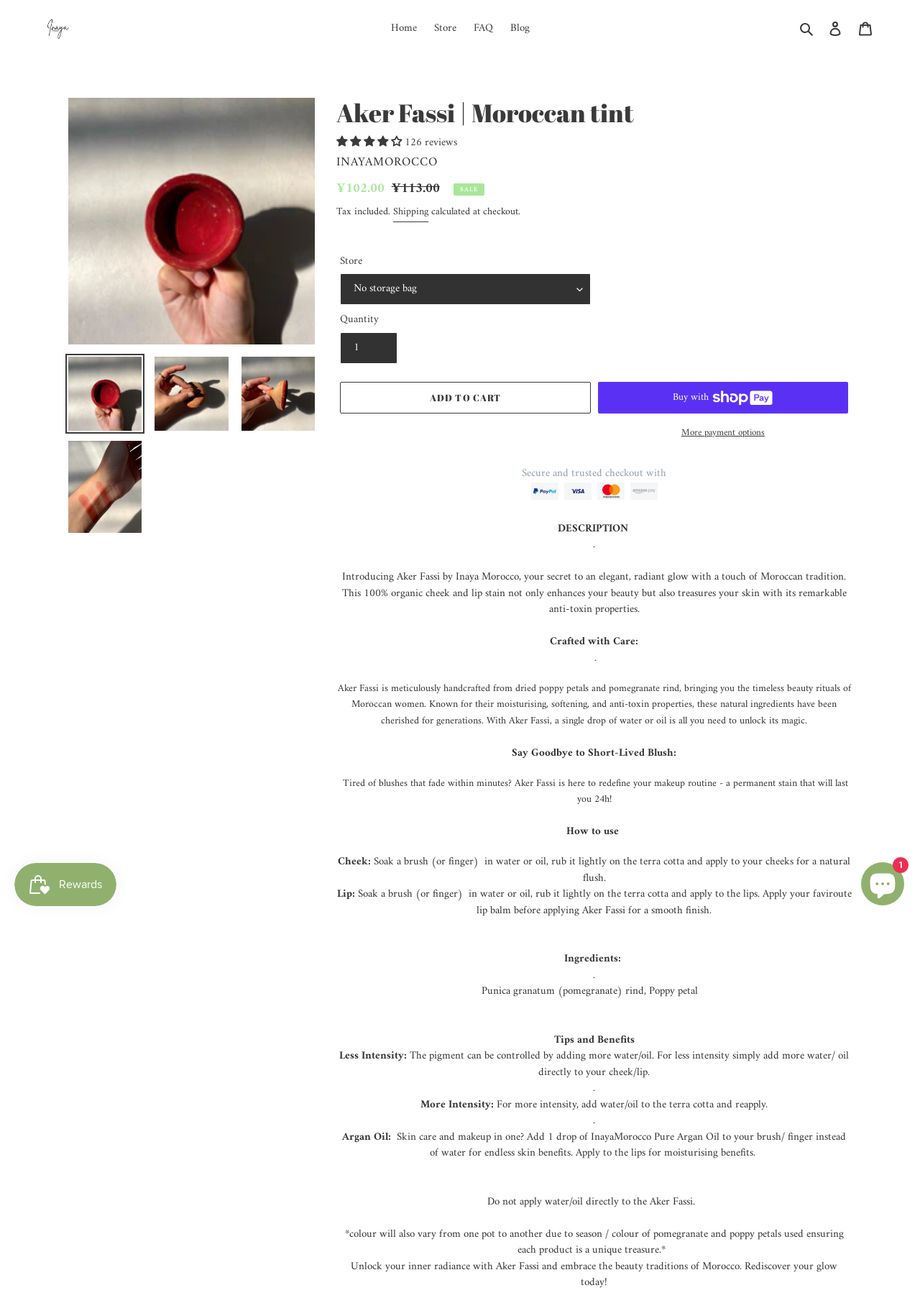Please pinpoint the bounding box coordinates for the region I should click to adhere to this instruction: "Click the 'Add to cart' button".

[0.37, 0.29, 0.642, 0.314]